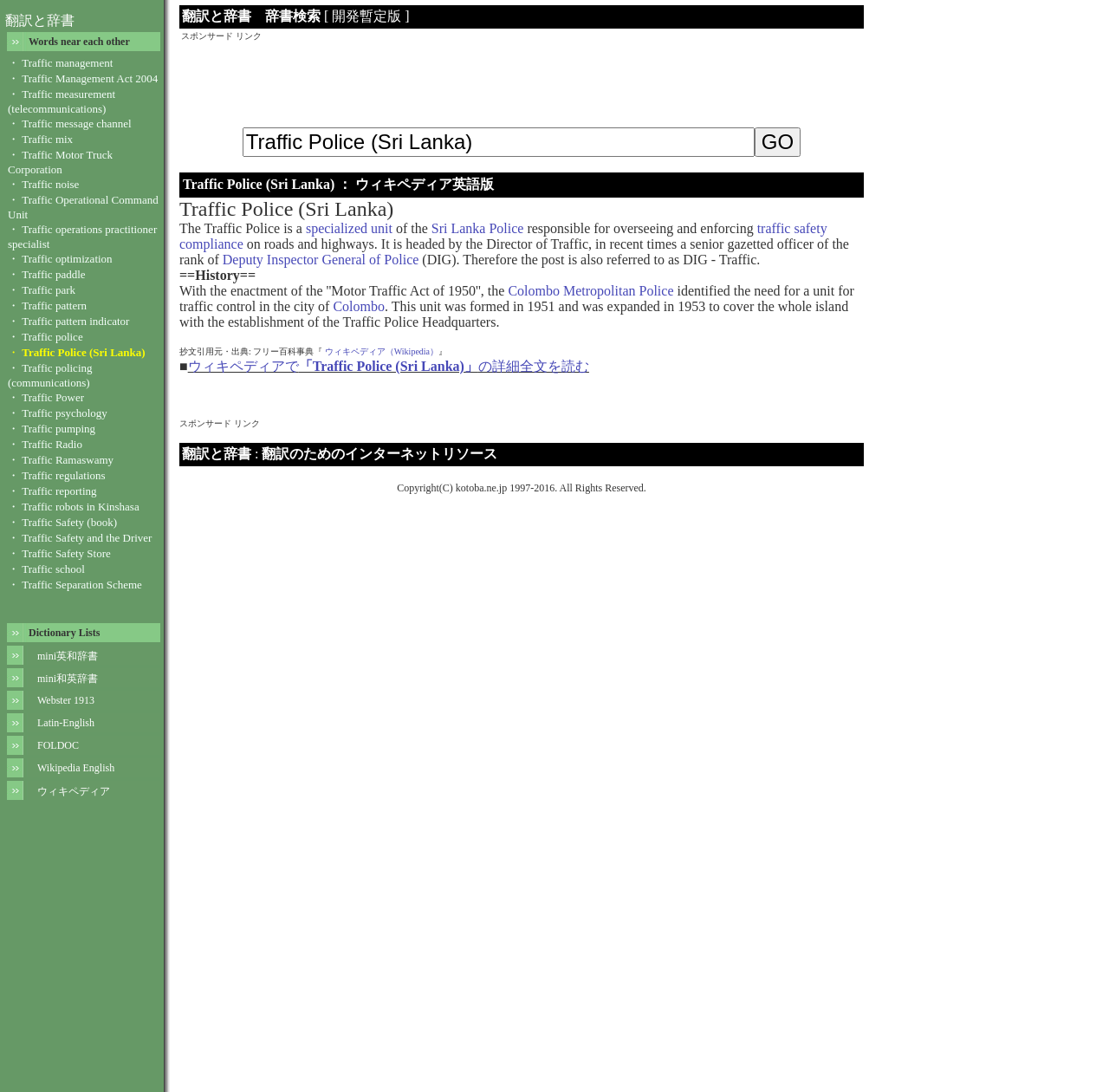Find the bounding box of the element with the following description: "ウィキペディアで「Traffic Police (Sri Lanka)」の詳細全文を読む". The coordinates must be four float numbers between 0 and 1, formatted as [left, top, right, bottom].

[0.169, 0.329, 0.531, 0.342]